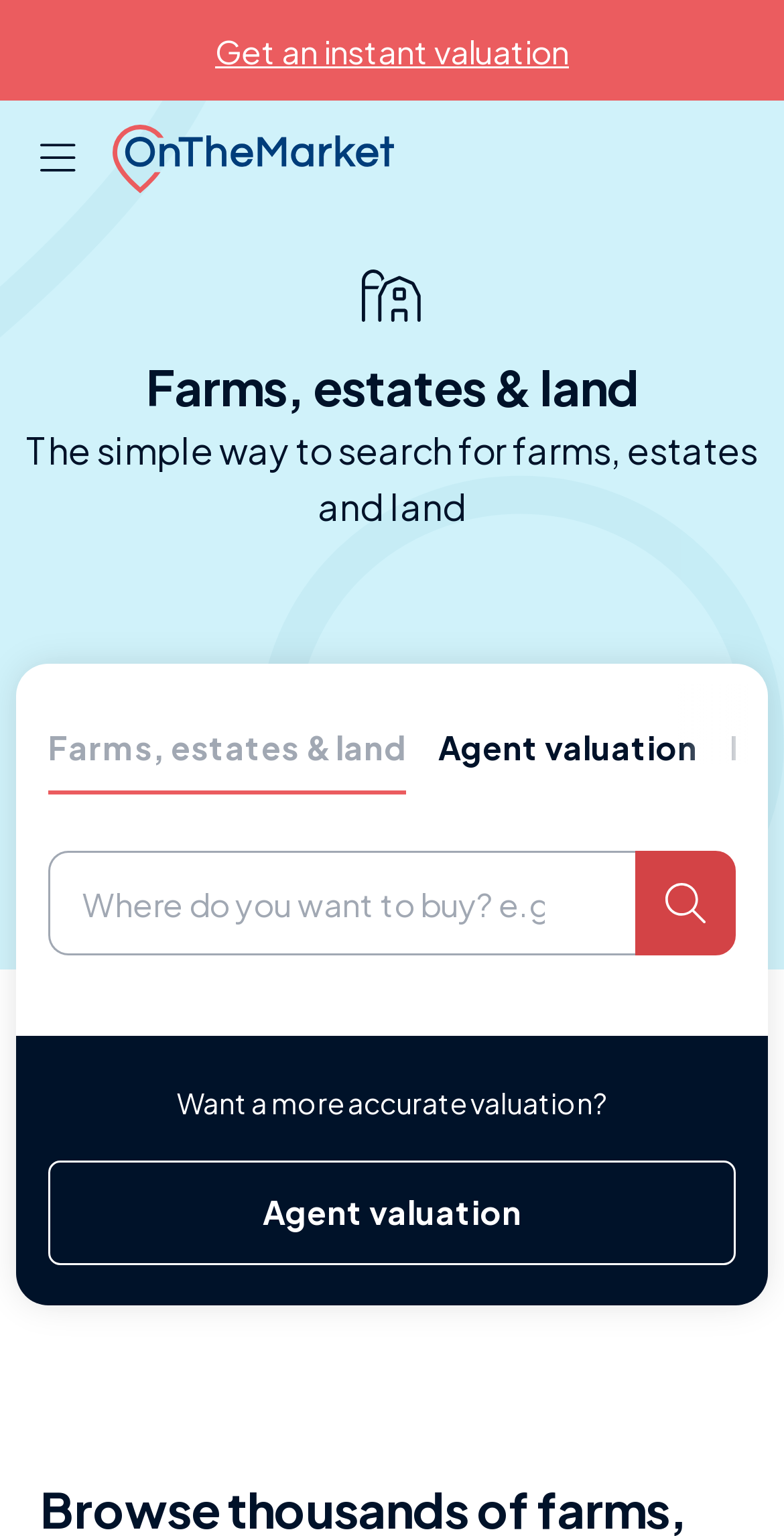Give a concise answer using only one word or phrase for this question:
What is the alternative to searching for farms, estates, and land?

Agent valuation